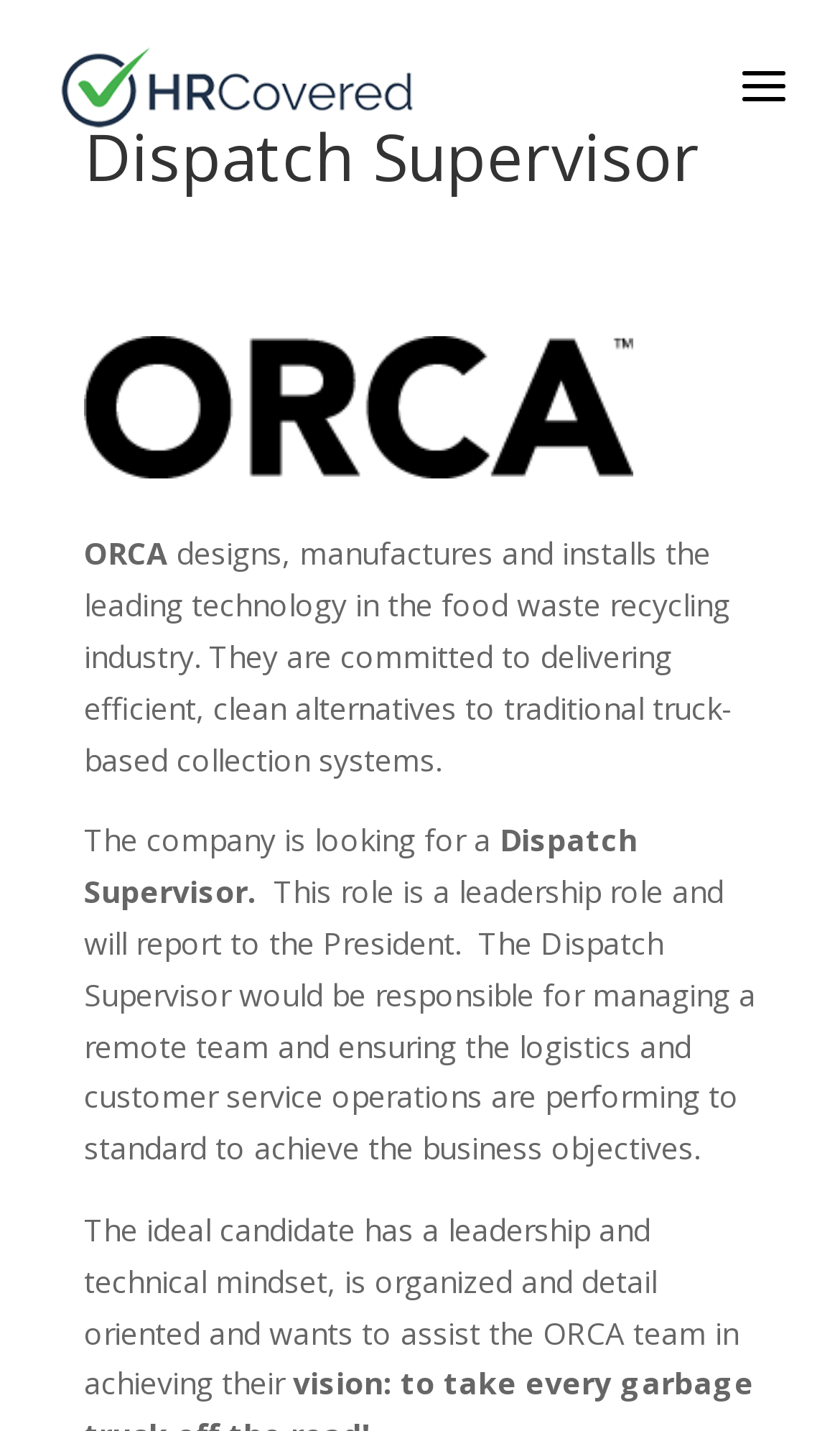Refer to the image and answer the question with as much detail as possible: What is the Dispatch Supervisor responsible for?

The answer can be found in the text 'The Dispatch Supervisor would be responsible for managing a remote team and ensuring the logistics and customer service operations are performing to standard to achieve the business objectives.' which describes the responsibilities of the Dispatch Supervisor.